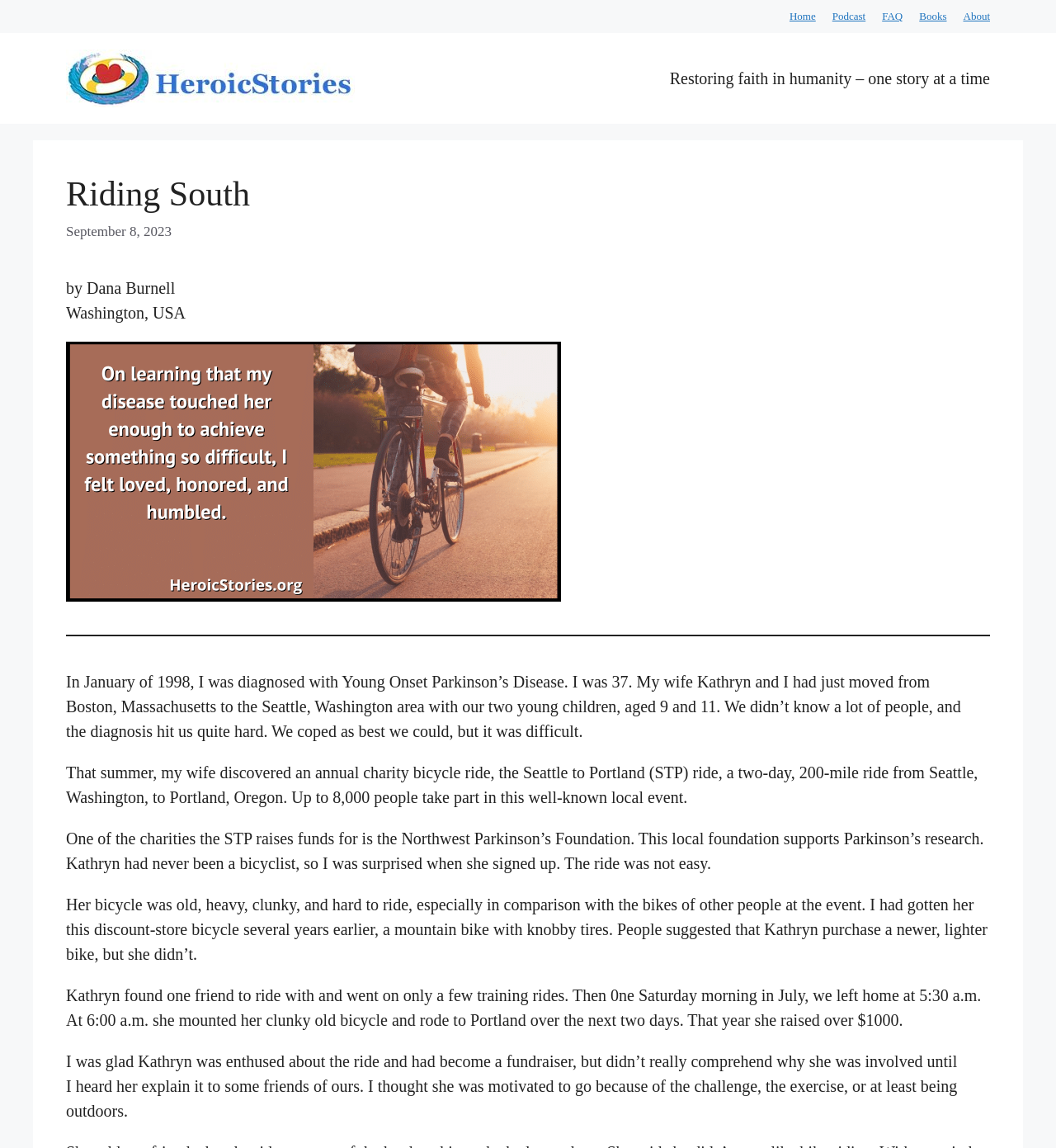Given the description Home, predict the bounding box coordinates of the UI element. Ensure the coordinates are in the format (top-left x, top-left y, bottom-right x, bottom-right y) and all values are between 0 and 1.

[0.748, 0.009, 0.772, 0.019]